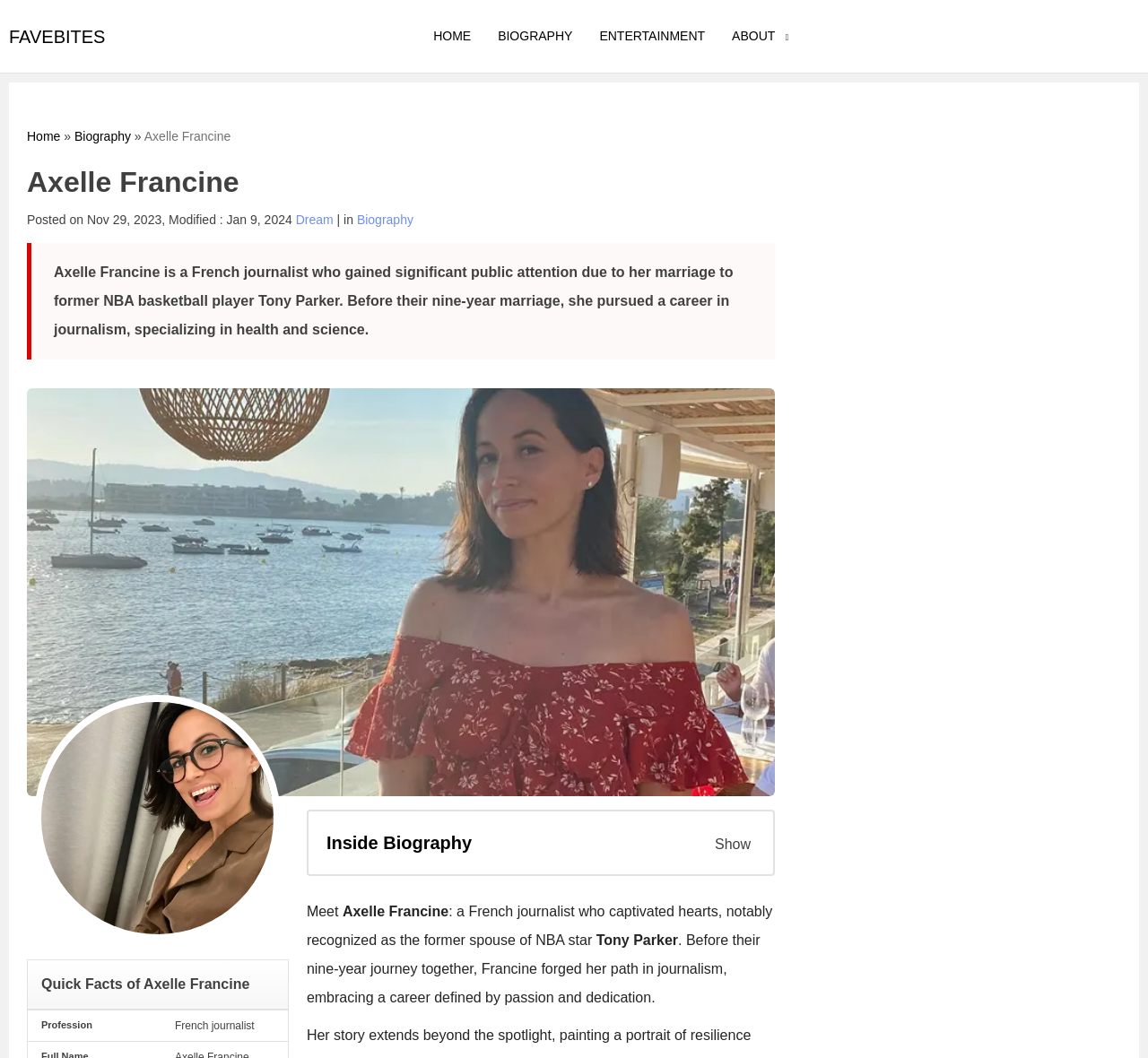Identify and provide the bounding box for the element described by: "Dream".

[0.258, 0.201, 0.29, 0.214]